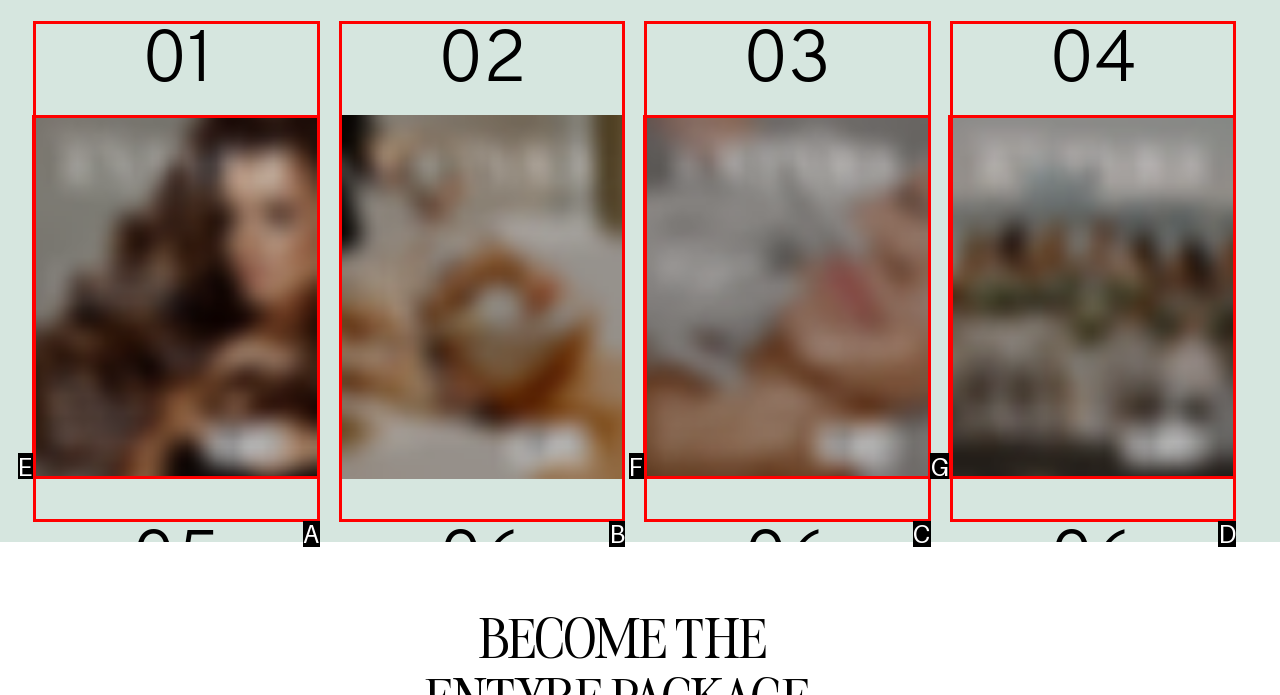Determine which HTML element matches the given description: 02learn more. Provide the corresponding option's letter directly.

B